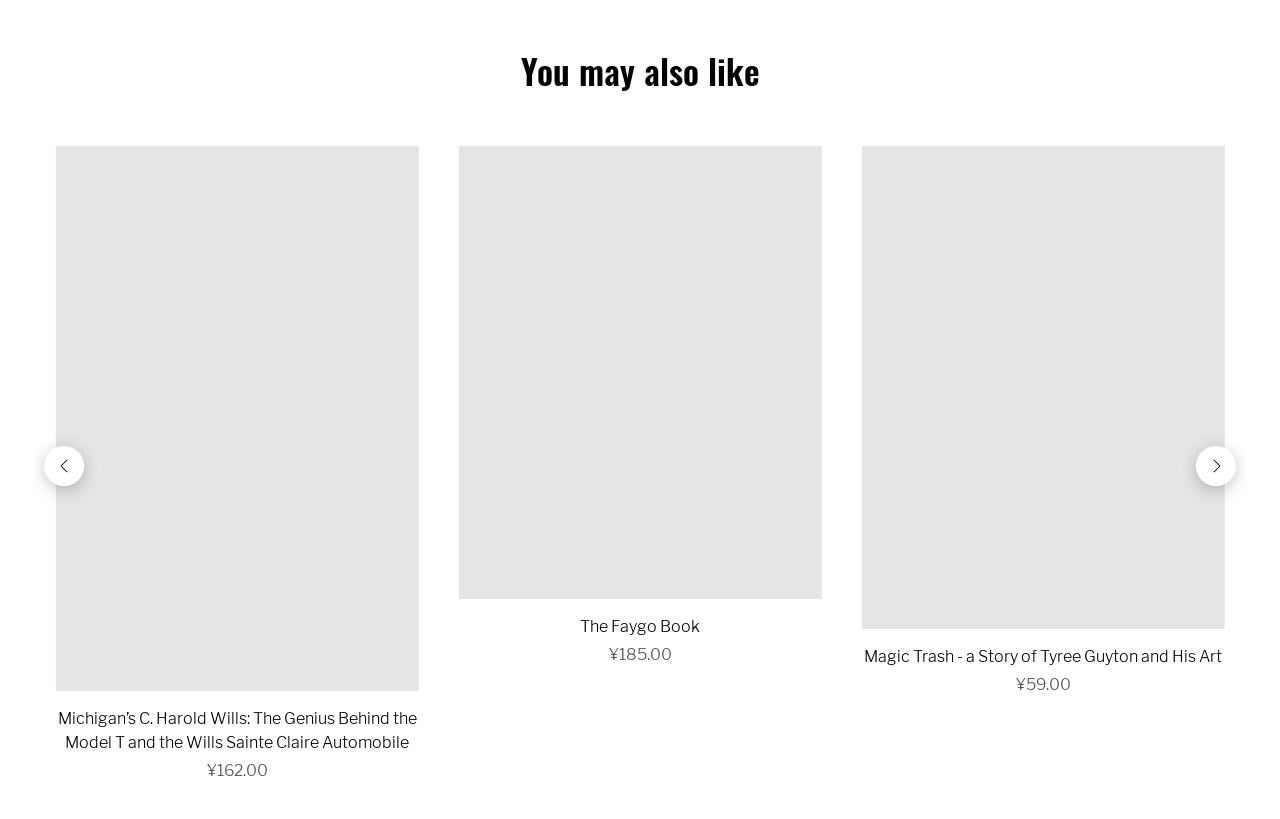Answer the following query concisely with a single word or phrase:
What is the title of the first book?

Michigan’s C. Harold Wills: The Genius Behind the Model T and the Wills Sainte Claire Automobile